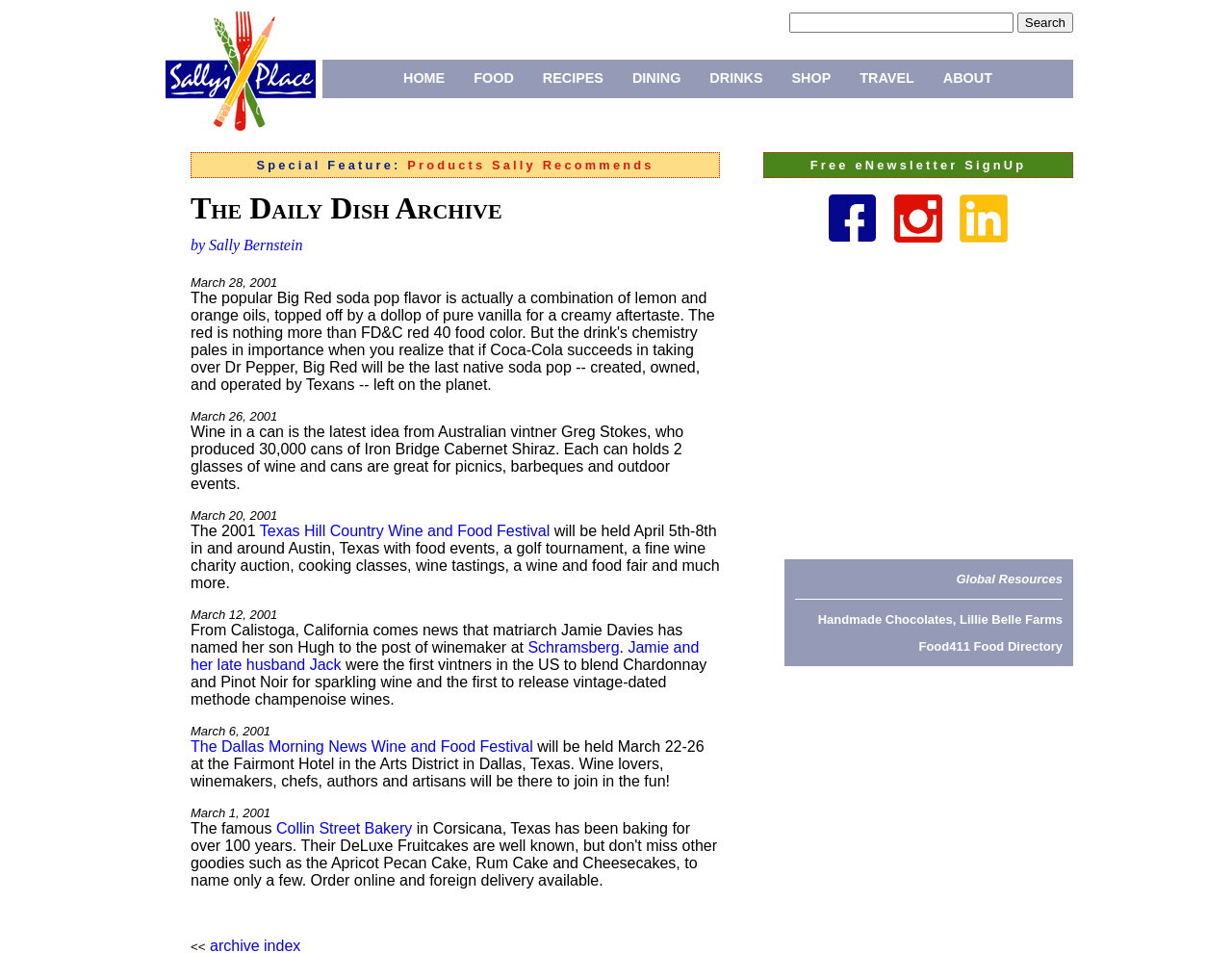Locate and extract the text of the main heading on the webpage.

The Daily Dish Archive